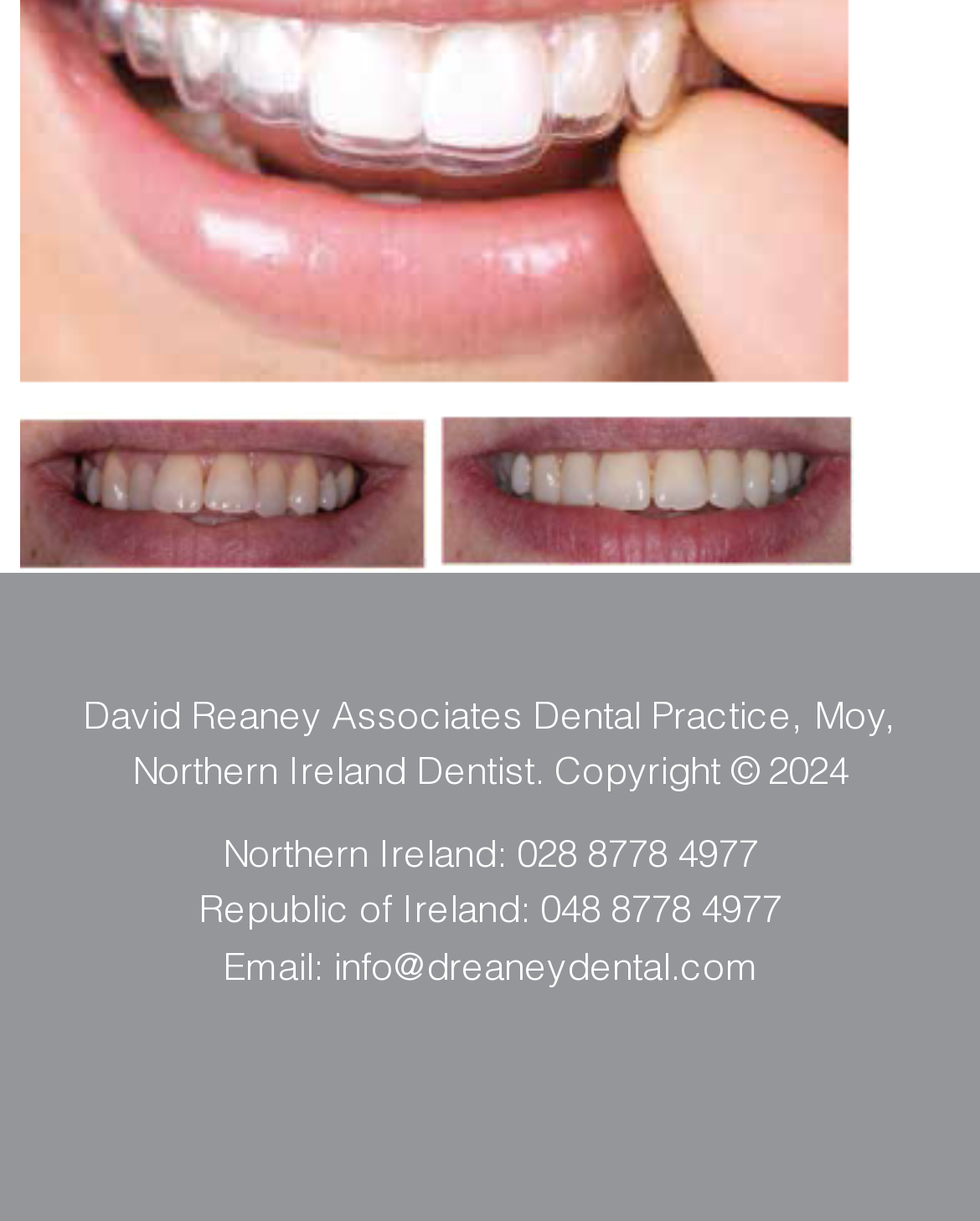Determine the bounding box for the described HTML element: "info@dreaneydental.com". Ensure the coordinates are four float numbers between 0 and 1 in the format [left, top, right, bottom].

[0.34, 0.772, 0.773, 0.809]